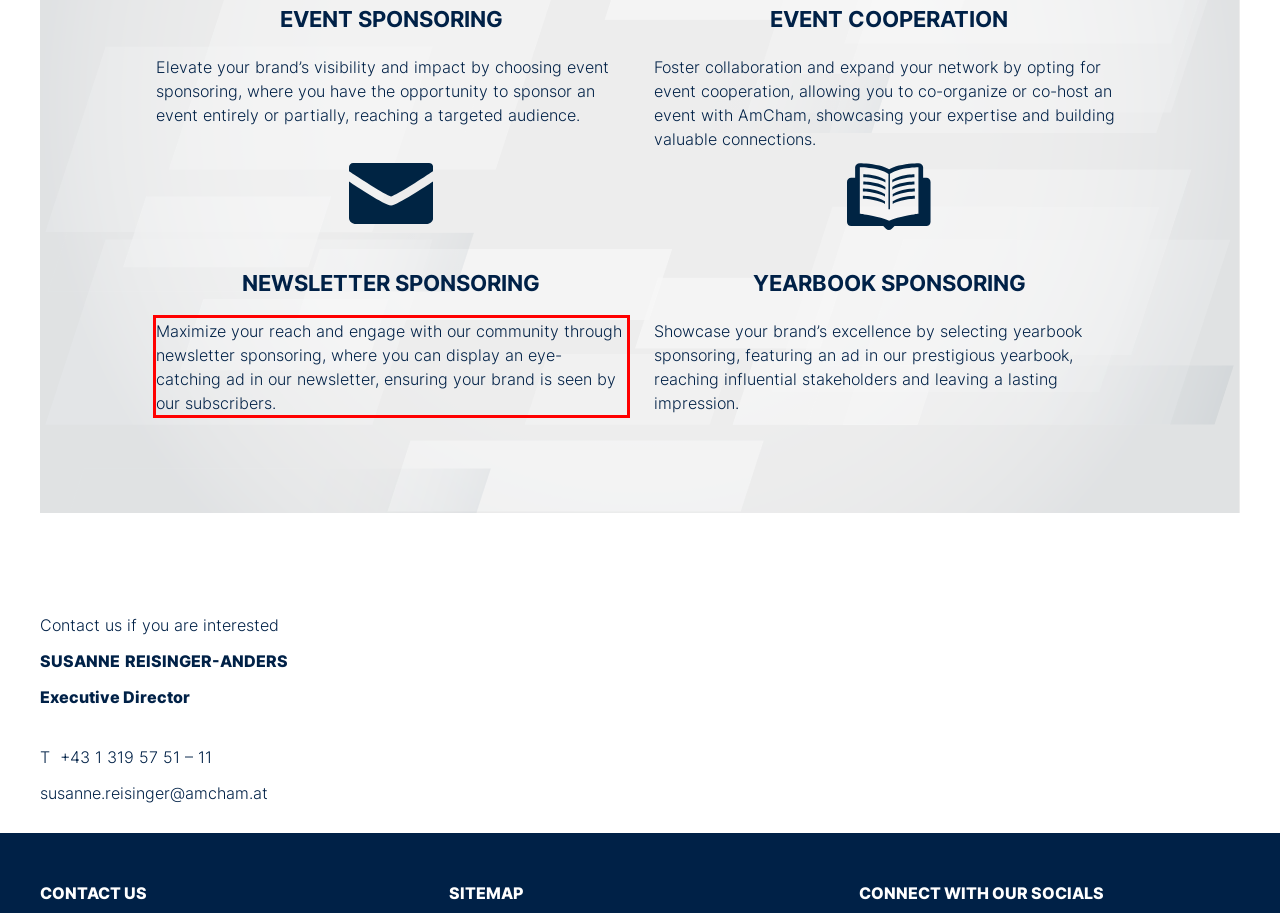Please look at the screenshot provided and find the red bounding box. Extract the text content contained within this bounding box.

Maximize your reach and engage with our community through newsletter sponsoring, where you can display an eye-catching ad in our newsletter, ensuring your brand is seen by our subscribers.